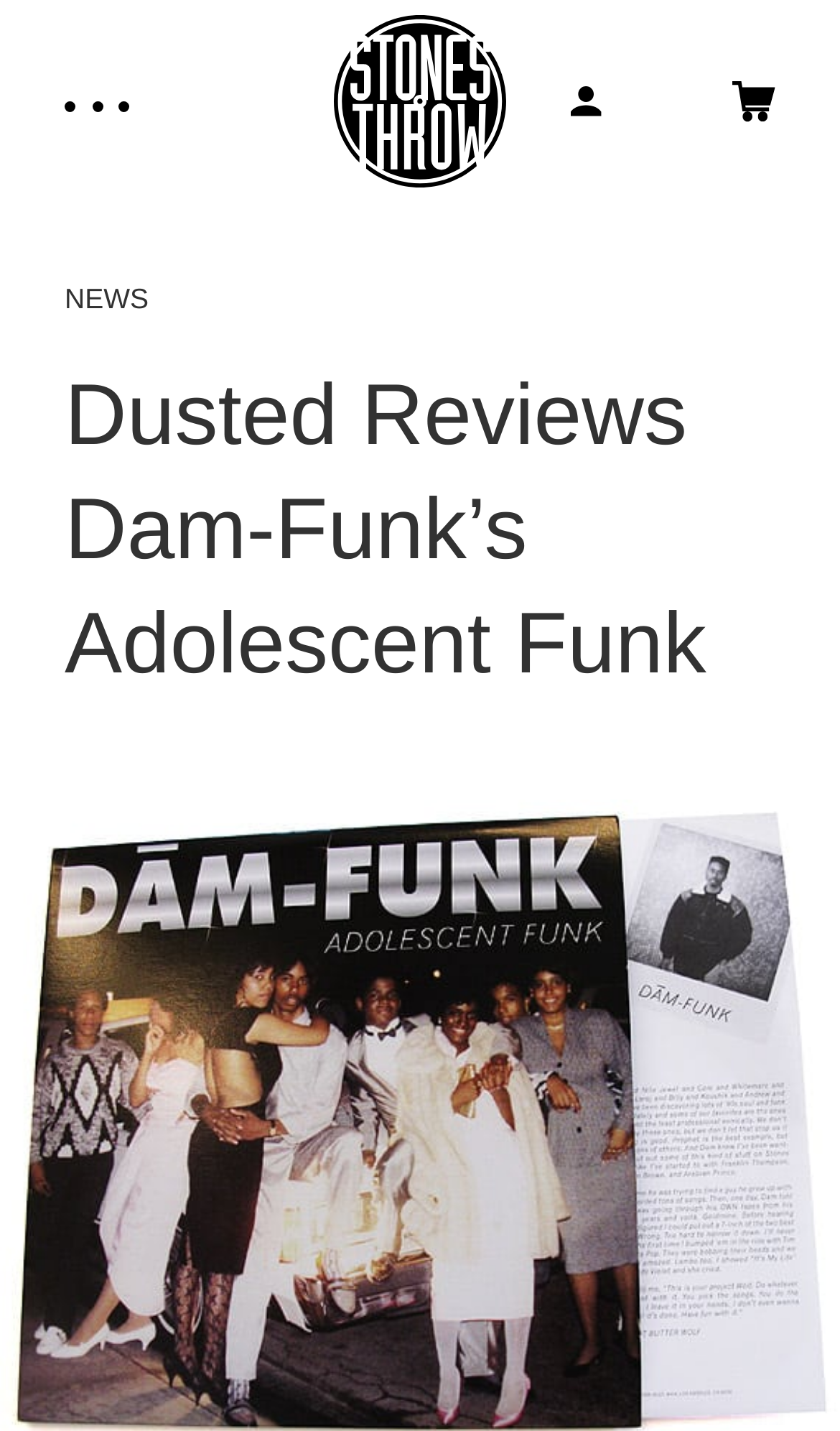How many links are present on the webpage?
Use the image to answer the question with a single word or phrase.

7